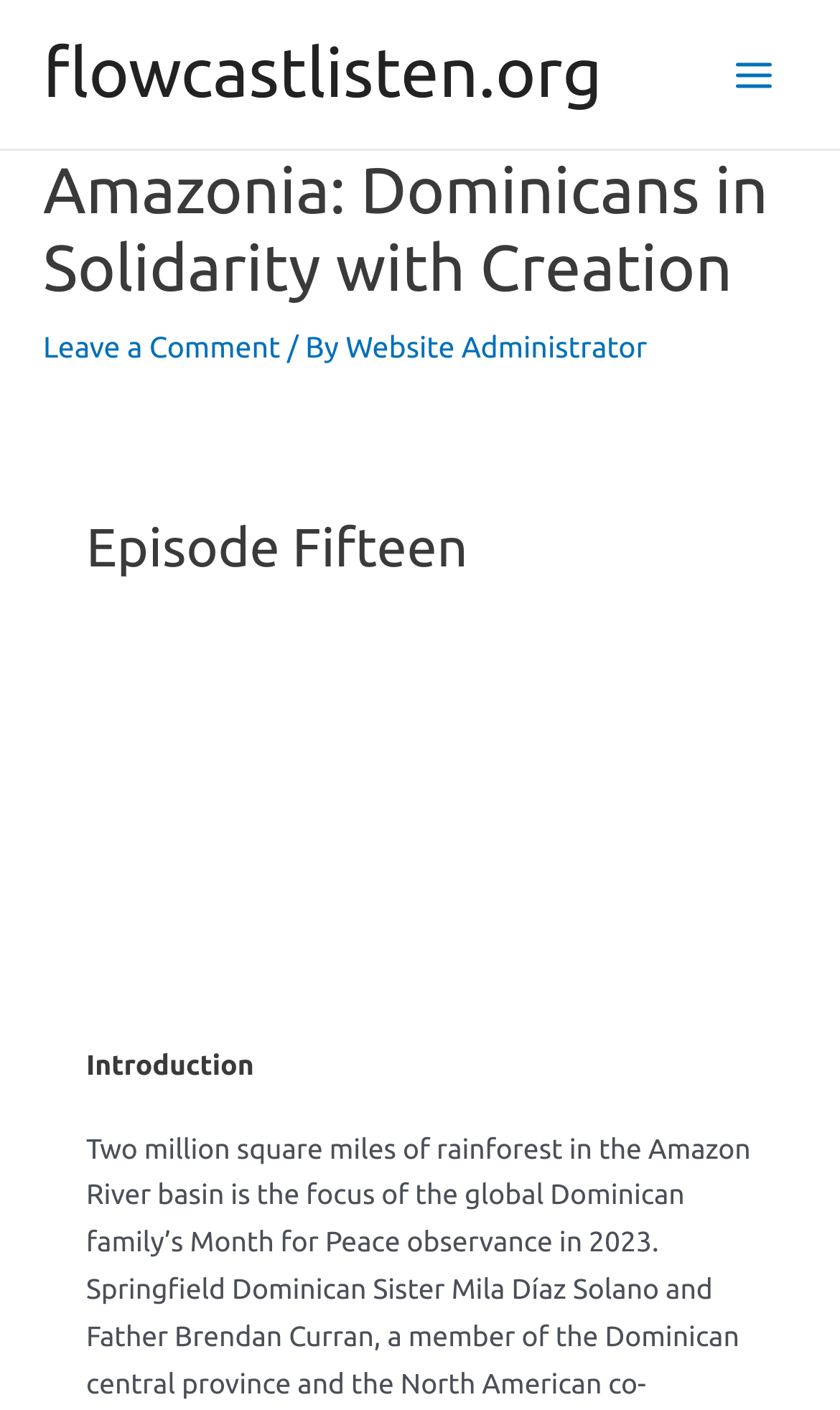What is the text above the 'Leave a Comment' link?
Please provide a single word or phrase as the answer based on the screenshot.

Amazonia: Dominicans in Solidarity with Creation